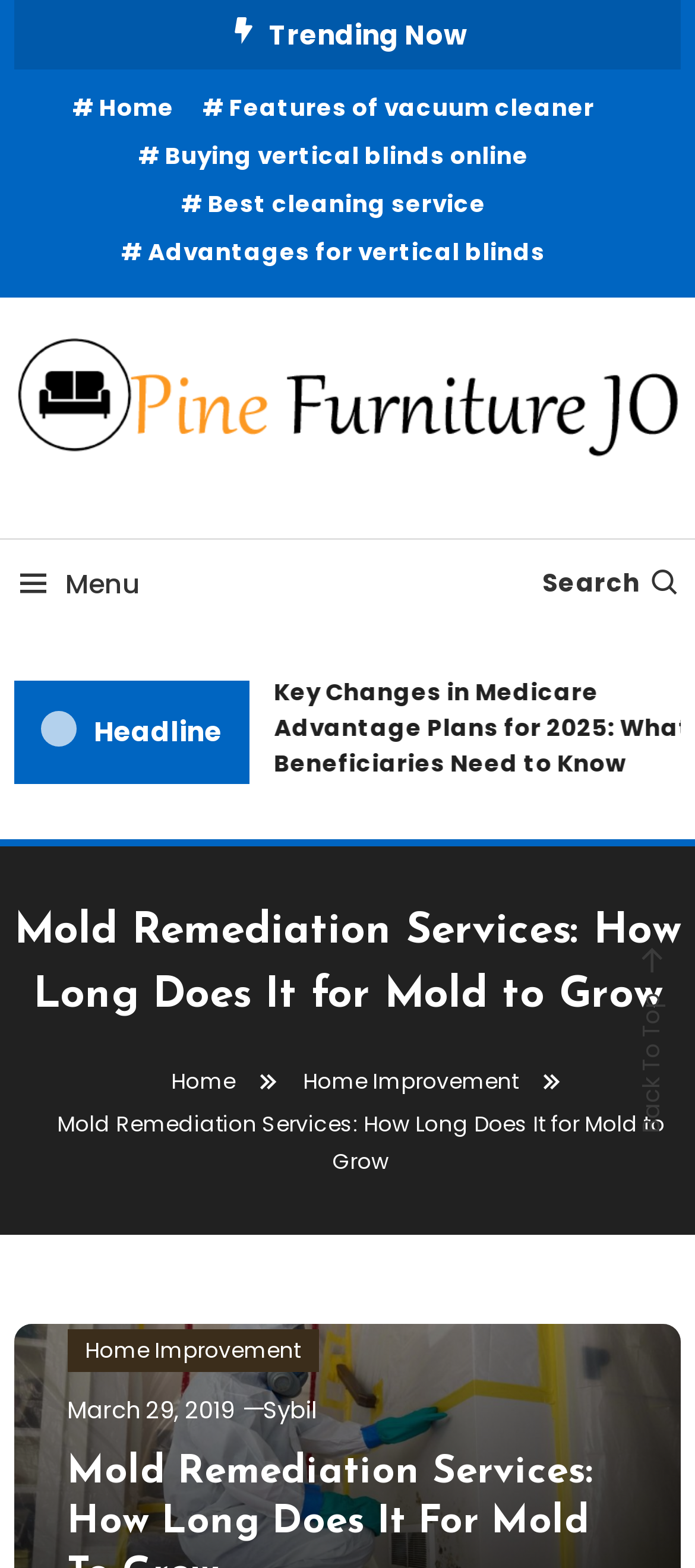Please provide the bounding box coordinates for the element that needs to be clicked to perform the following instruction: "Click on the 'Home' link". The coordinates should be given as four float numbers between 0 and 1, i.e., [left, top, right, bottom].

[0.104, 0.056, 0.25, 0.082]